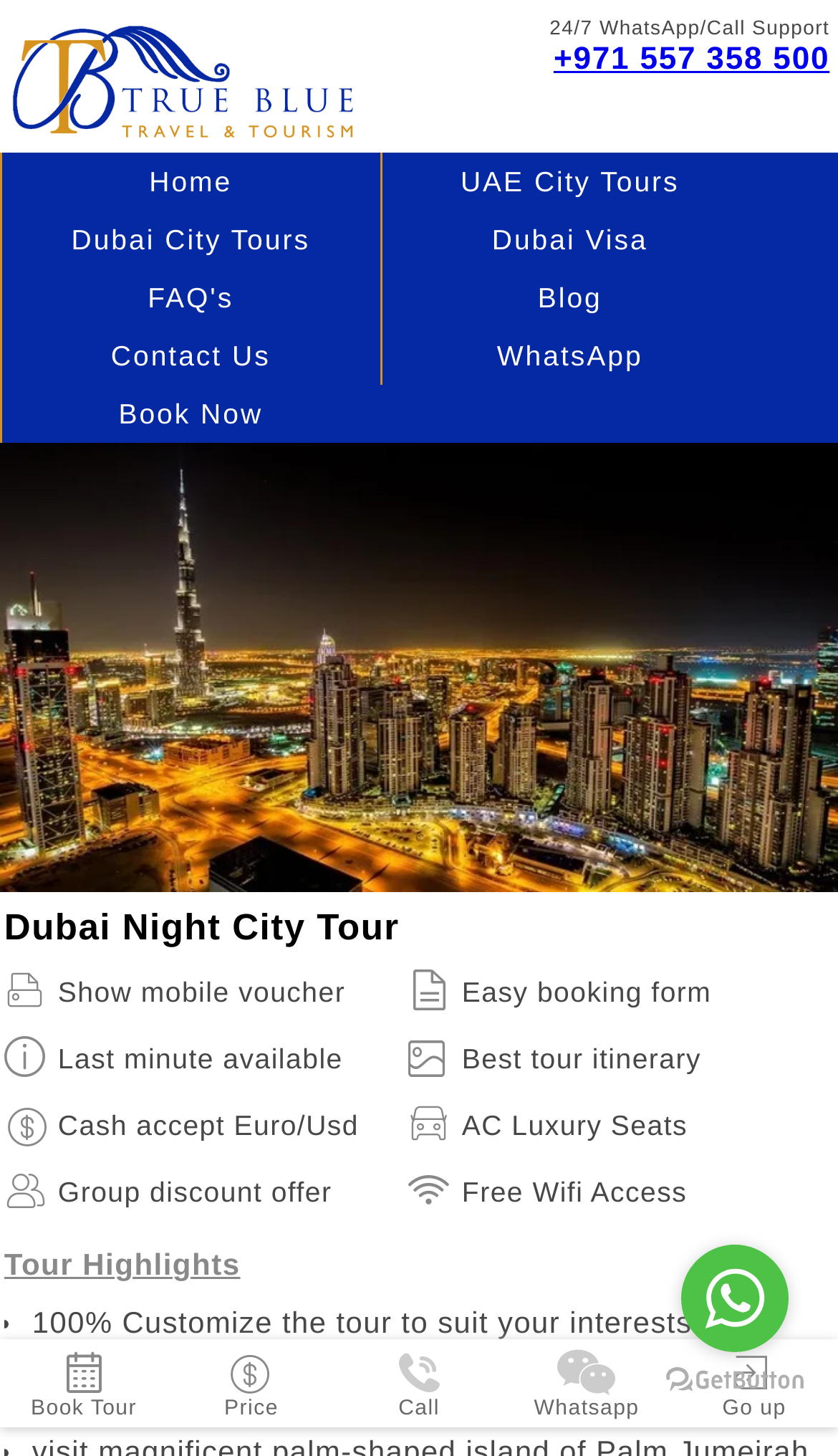Write an extensive caption that covers every aspect of the webpage.

The webpage is about a private Dubai night city tour package. At the top left corner, there is a "Travel Blue Logo" image. Next to it, there is a "24/7 WhatsApp/Call Support" text and a phone number "+971 557 358 500" link. 

Below the logo, there is a navigation menu with links to "Home", "UAE City Tours", "Dubai City Tours", "Dubai Visa", "FAQ's", "Blog", "Contact Us", and "WhatsApp". 

On the left side of the page, there is a large image of "Dubai Night City Tour". Above the image, there is a heading "Dubai Night City Tour". 

To the right of the image, there are several text blocks highlighting the features of the tour, including "Show mobile voucher", "Easy booking form", "Last minute available", "Best tour itinerary", "Cash accept Euro/Usd", "AC Luxury Seats", "Group discount offer", and "Free Wifi Access". 

Below the image, there is a "Tour Highlights" text, followed by a detailed description of the tour, including "100% Customize the tour to suit your interests" and "See Burj Khalifa beautiful night view & fountains show". 

At the bottom of the page, there are five buttons with icons, allowing users to "Book Tour", check the "Price", make a "Call", send a "Whatsapp" message, or "Go up". There is also a "Go to whatsapp" link and a "Go to GetButton.io website" link, both accompanied by small images.